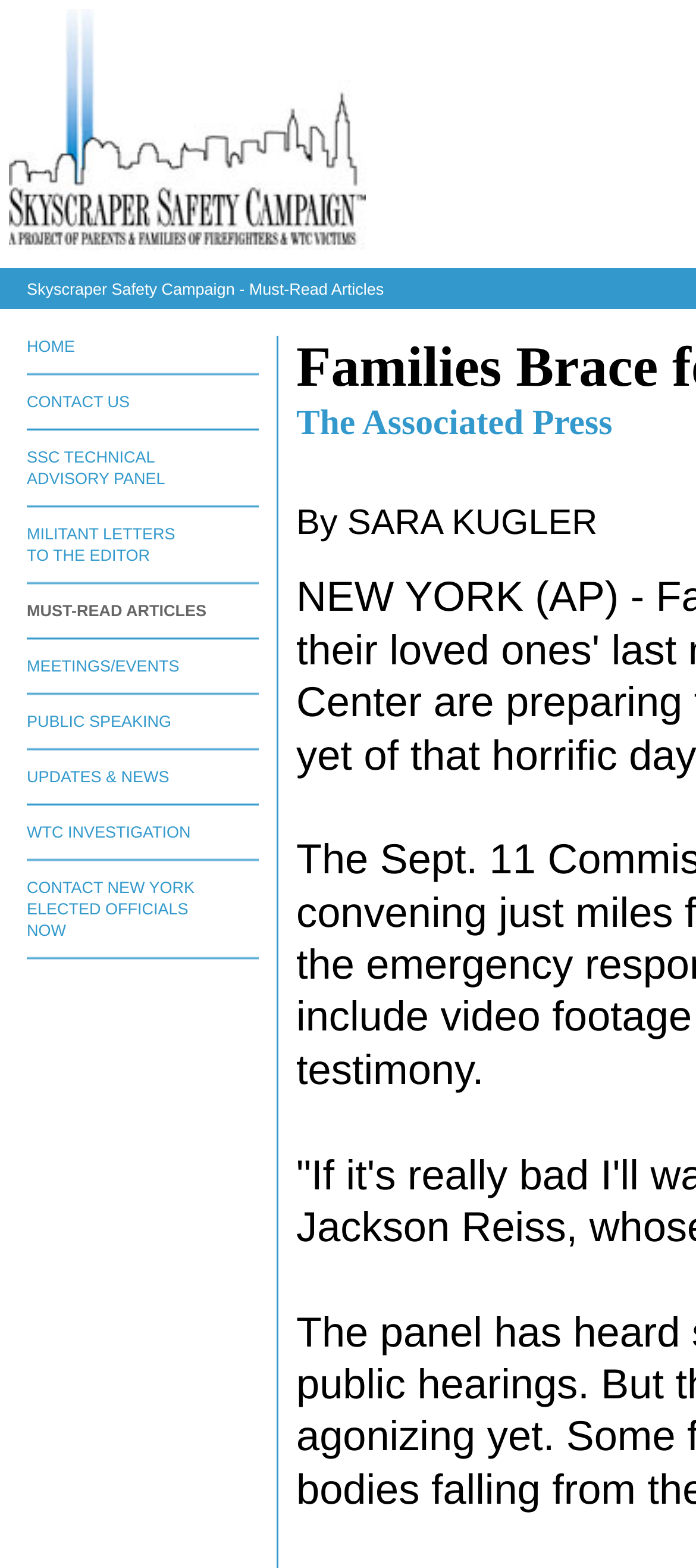Give a one-word or one-phrase response to the question: 
What is the purpose of the webpage?

Skyscraper Safety Campaign